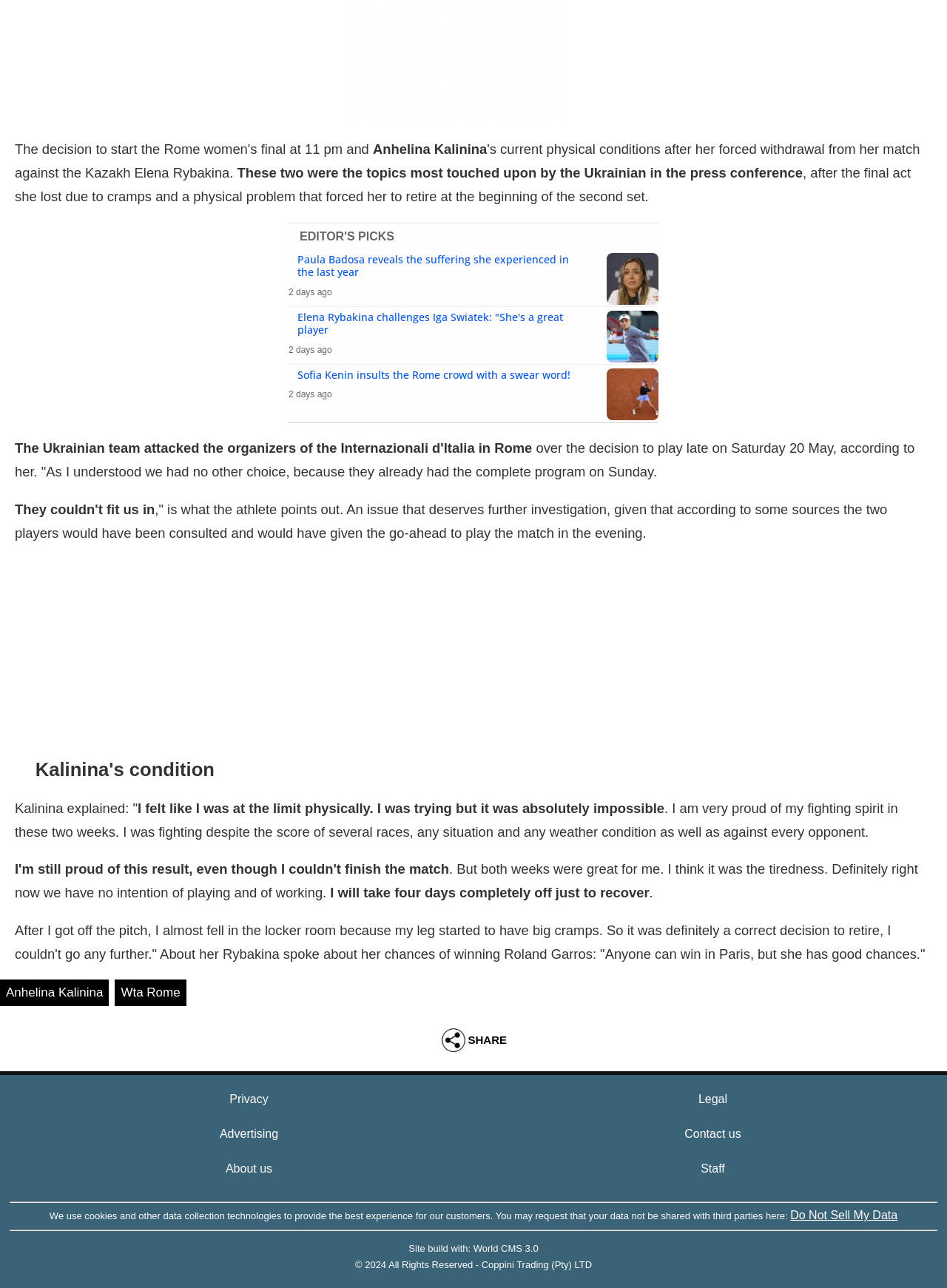What is the name of the website's copyright holder?
Please give a detailed and elaborate explanation in response to the question.

At the bottom of the webpage, there is a section that mentions the copyright information, which states '© 2024 All Rights Reserved - Coppini Trading (Pty) LTD'. This indicates that Coppini Trading (Pty) LTD is the copyright holder of the website.